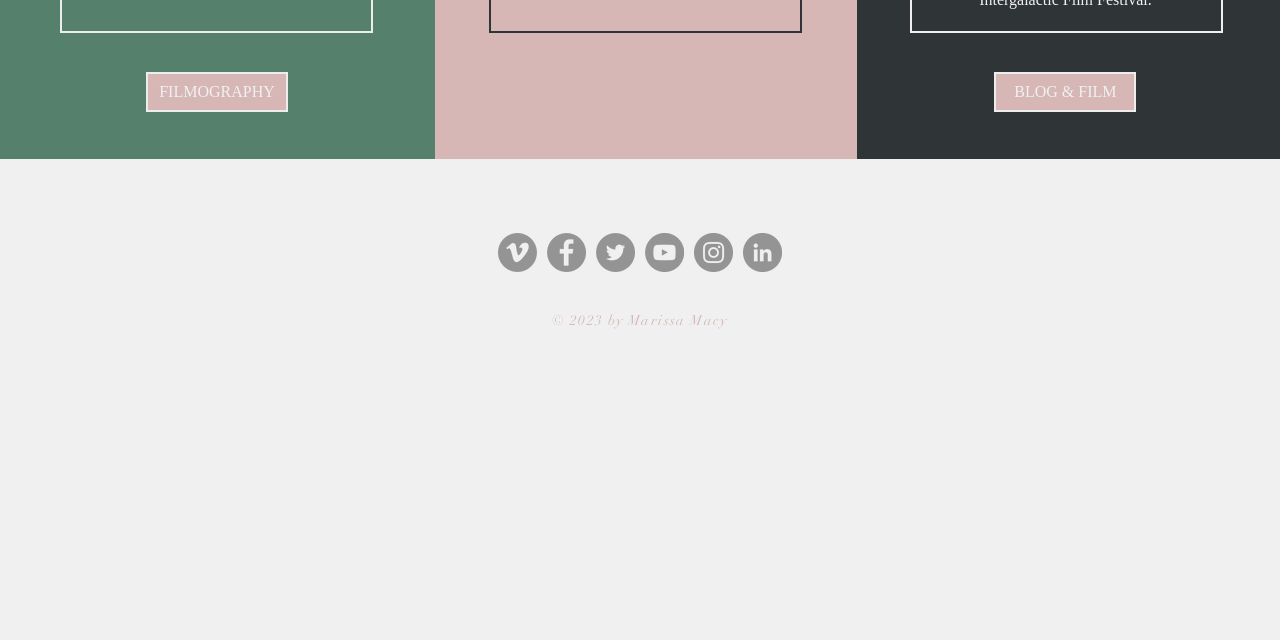Predict the bounding box for the UI component with the following description: "aria-label="Vimeo"".

[0.389, 0.364, 0.42, 0.425]